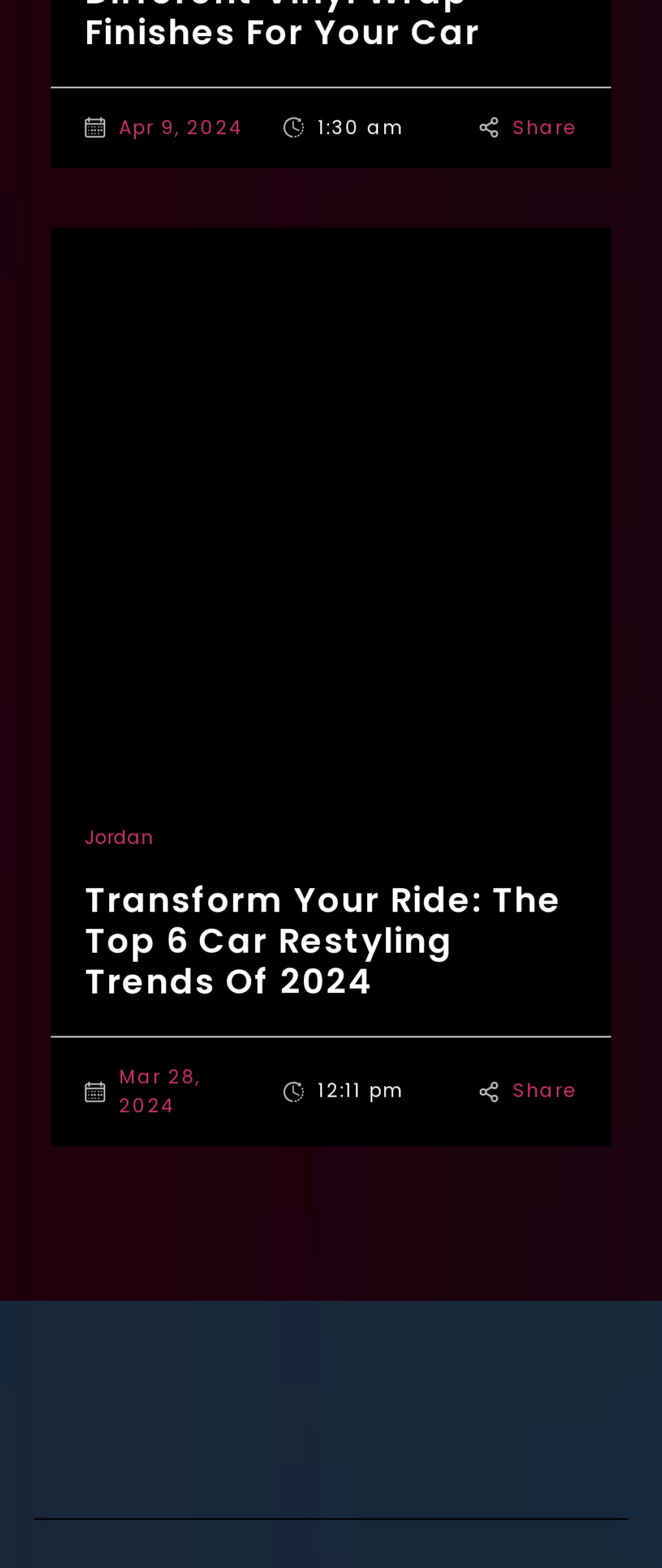Give the bounding box coordinates for the element described by: "Apr 9, 2024".

[0.128, 0.072, 0.367, 0.09]